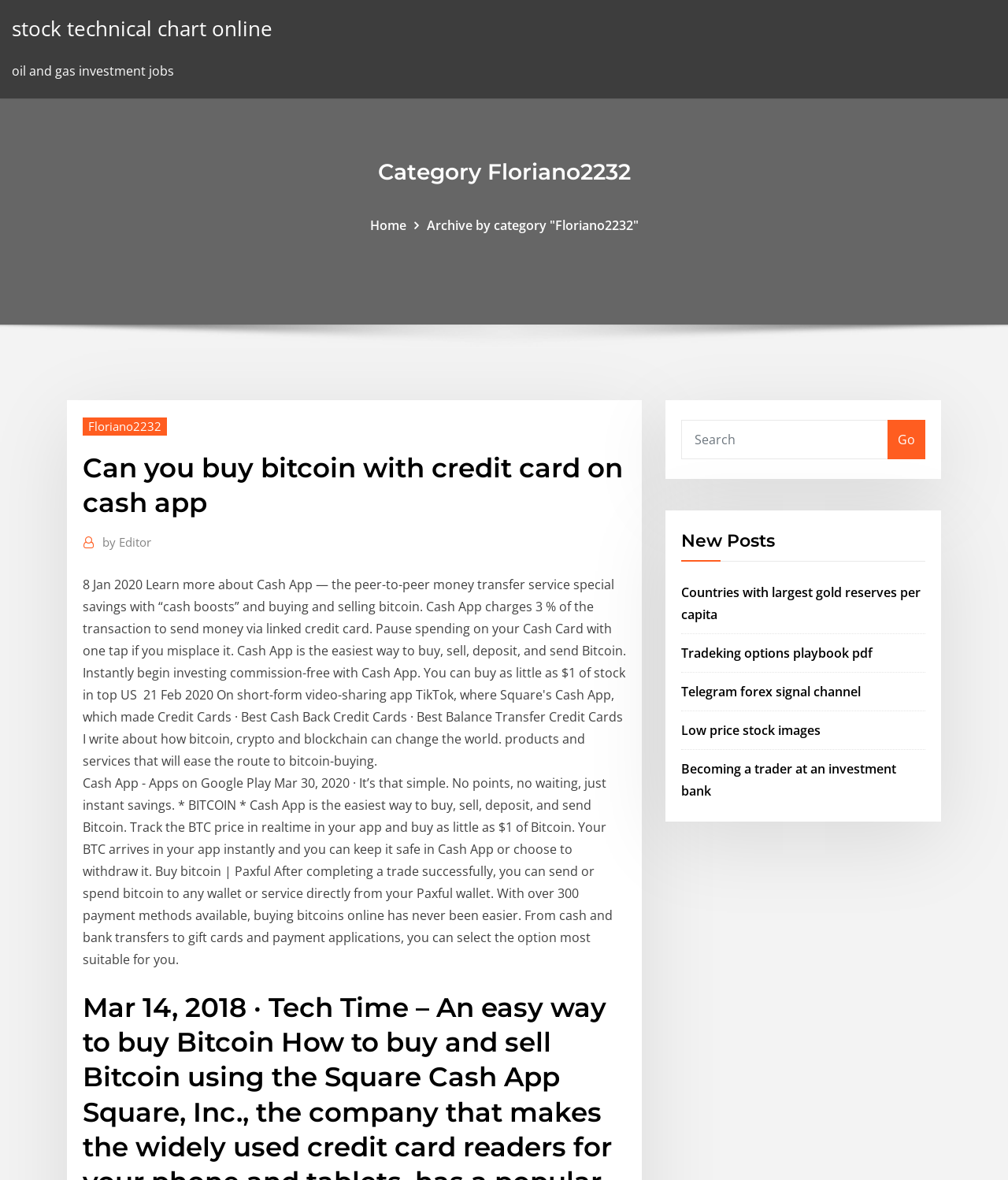Find the bounding box coordinates for the element that must be clicked to complete the instruction: "Explore the 'Countries with largest gold reserves per capita' topic". The coordinates should be four float numbers between 0 and 1, indicated as [left, top, right, bottom].

[0.676, 0.494, 0.913, 0.528]